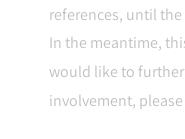What is the purpose of the revolving bookcase?
Provide an in-depth answer to the question, covering all aspects.

According to the caption, the revolving bookcase leads to a yoga studio, suggesting that it serves as a doorway or partition between the living room and the yoga studio.